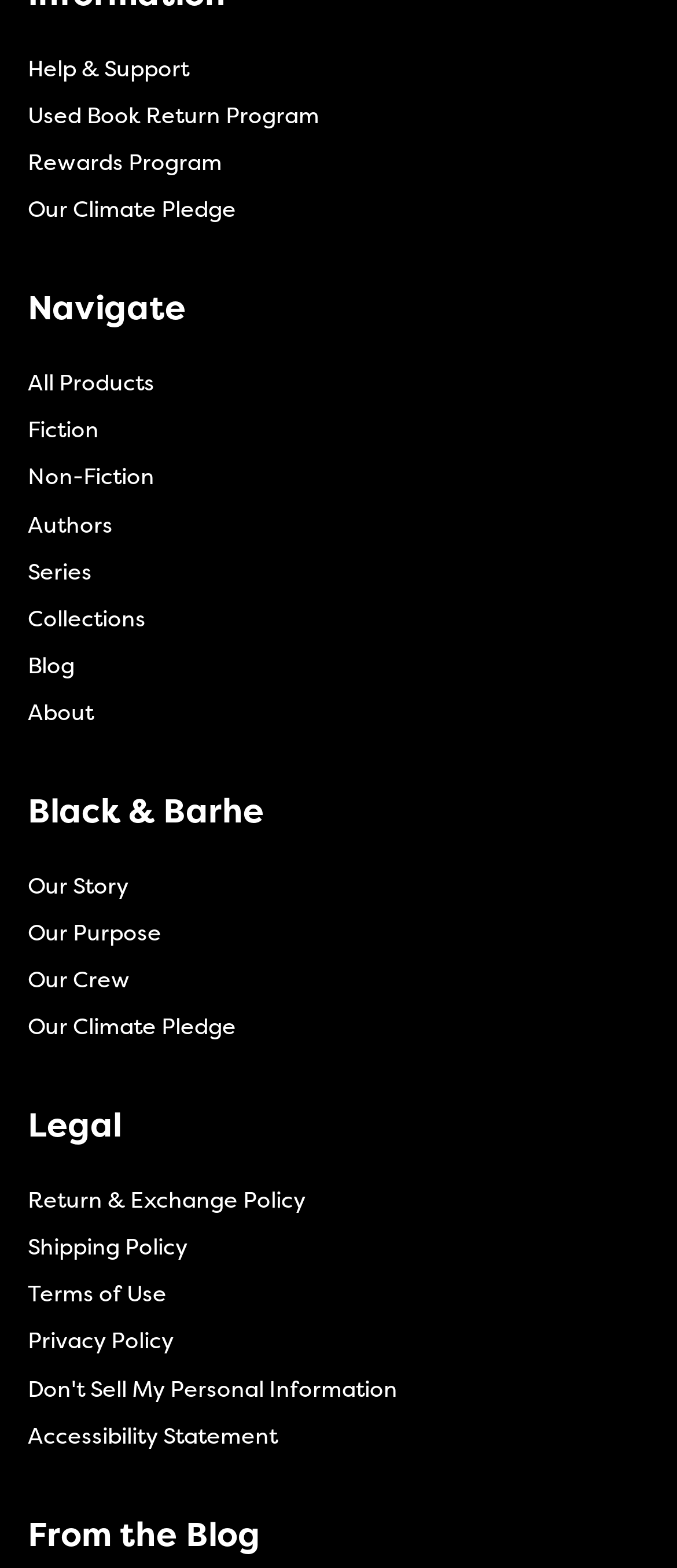Determine the bounding box coordinates of the element's region needed to click to follow the instruction: "read About". Provide these coordinates as four float numbers between 0 and 1, formatted as [left, top, right, bottom].

[0.041, 0.445, 0.138, 0.464]